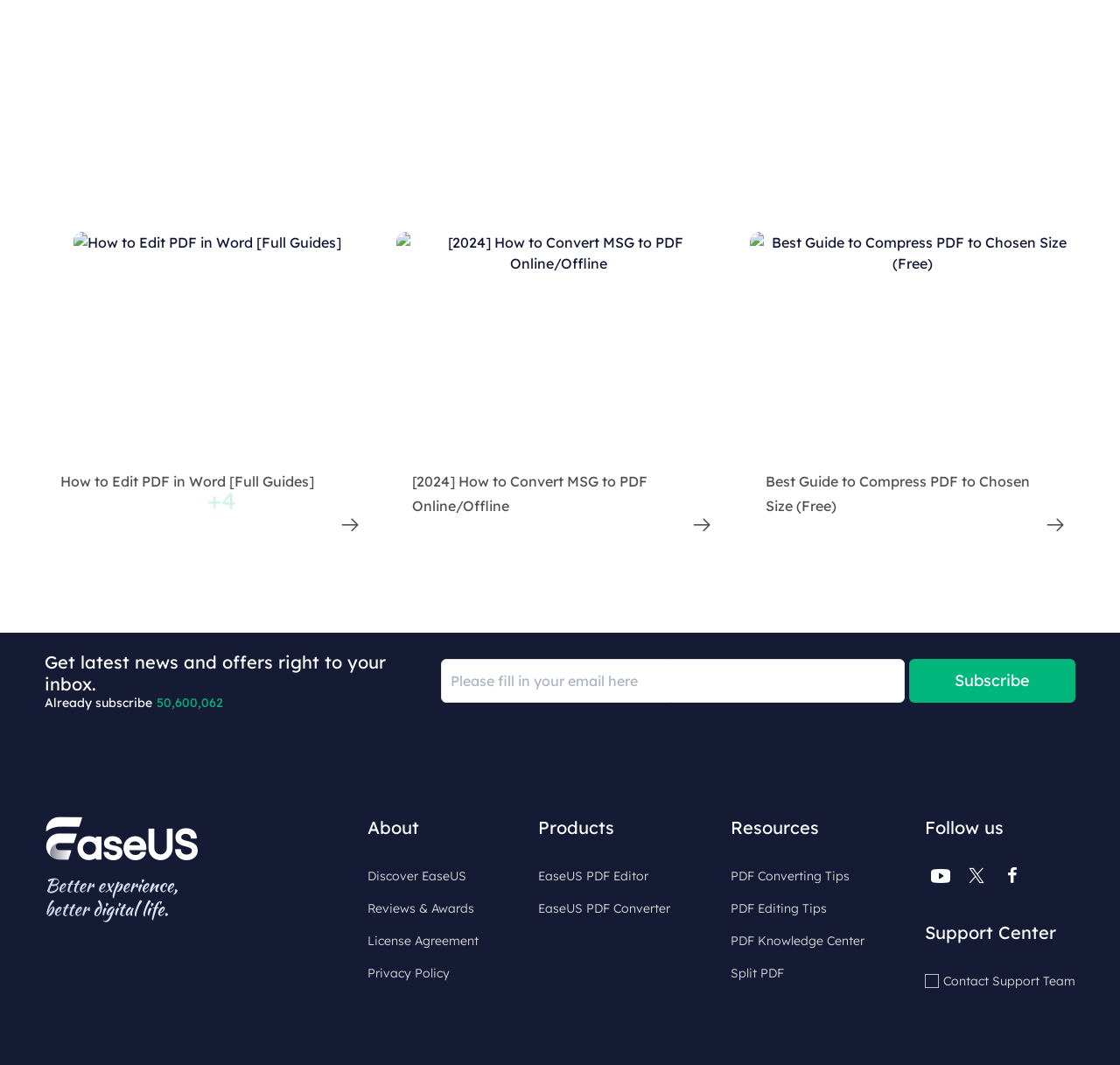How many links are there in the 'You May Be Also Interested in' section?
Analyze the image and provide a thorough answer to the question.

I counted the number of links in the section with the heading 'You May Be Also Interested in' and found three links: 'How to Edit PDF in Word [Full Guides]', '[2024] How to Convert MSG to PDF Online/Offline', and 'Best Guide to Compress PDF to Chosen Size (Free)'.